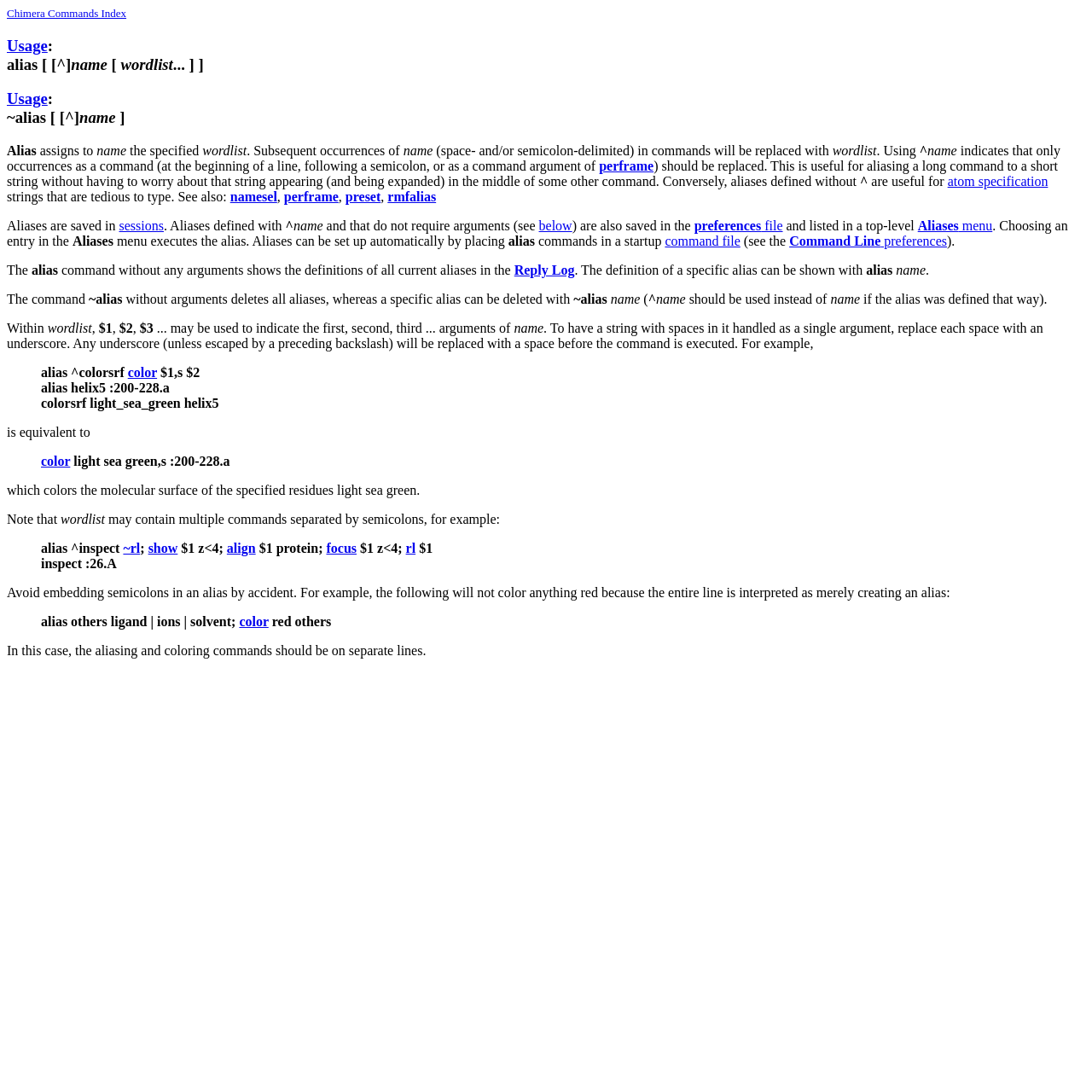Provide a one-word or brief phrase answer to the question:
How do you specify arguments in a wordlist?

Use $1, $2, etc.